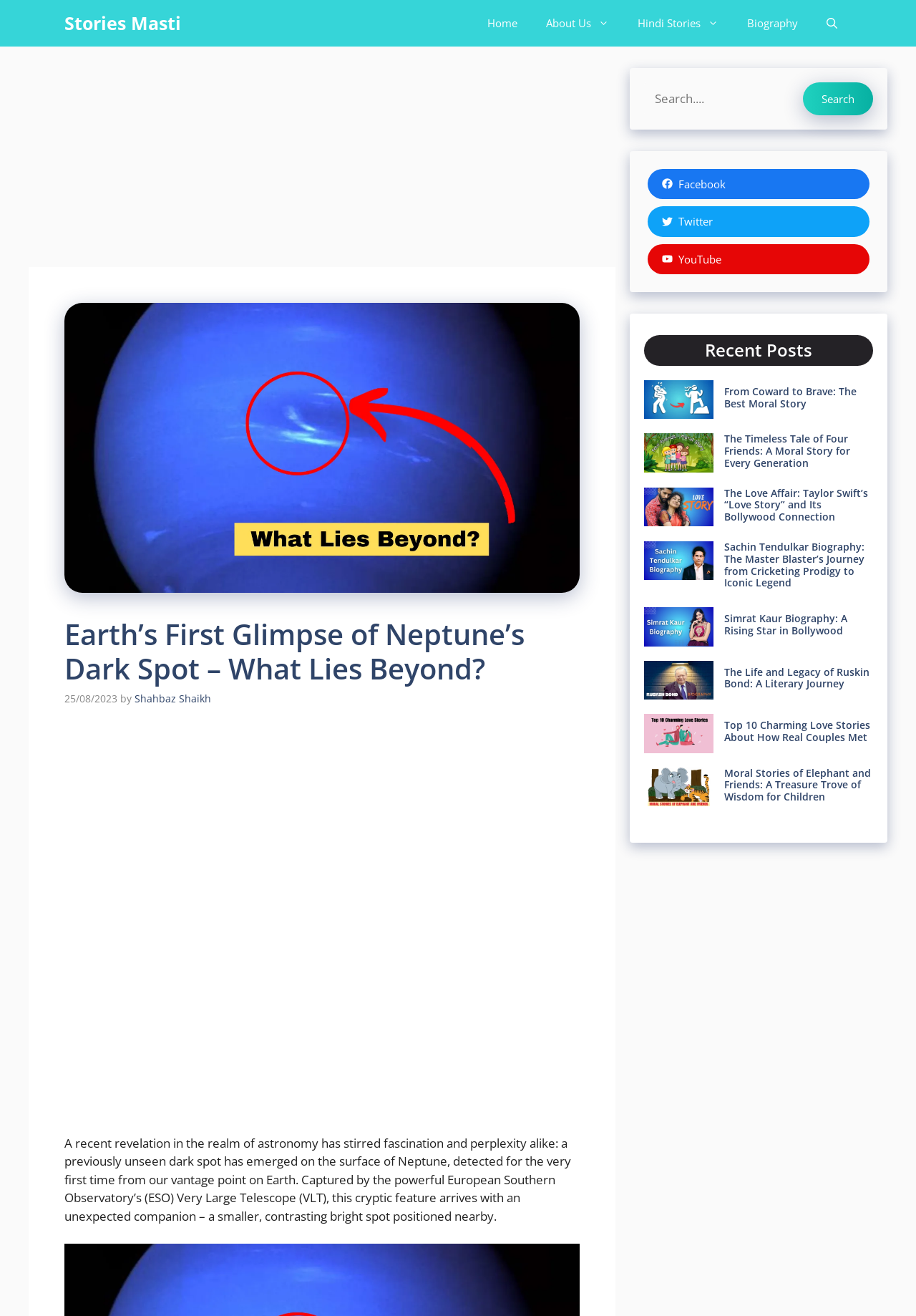Give a one-word or short phrase answer to this question: 
How many recent posts are listed on the webpage?

9